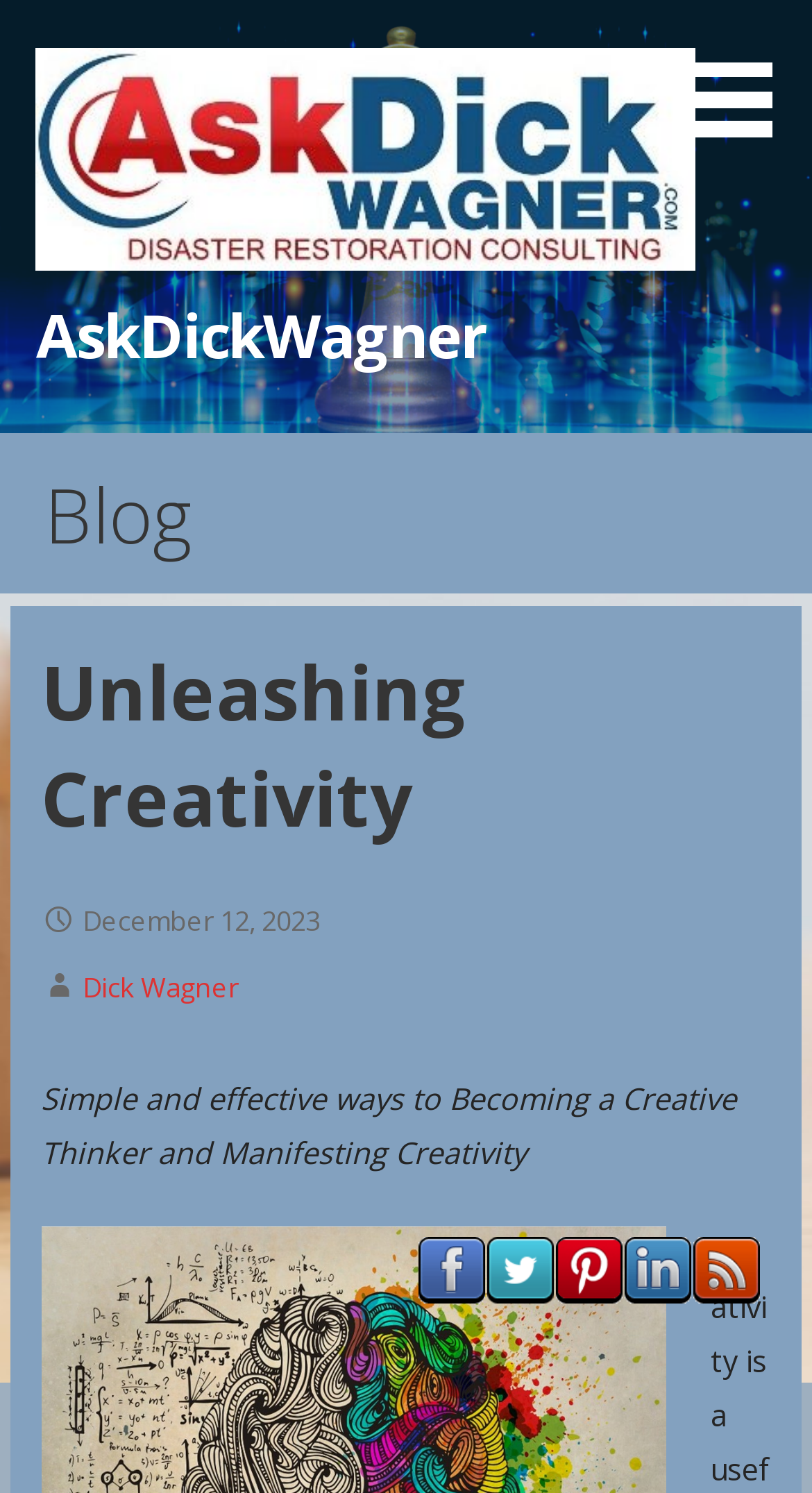Who is the author of the blog post?
Refer to the image and provide a one-word or short phrase answer.

Dick Wagner